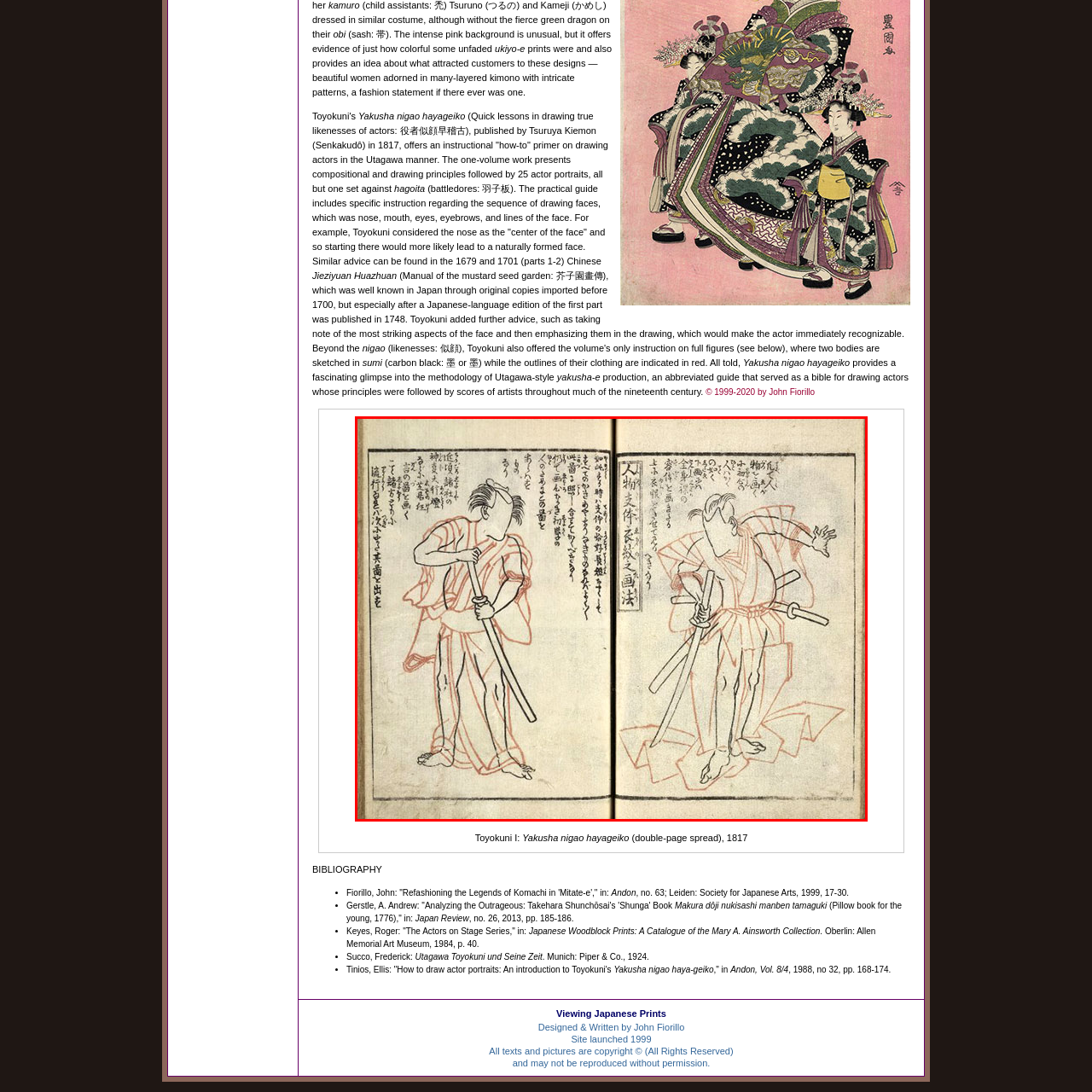Give a thorough account of what is shown in the red-encased segment of the image.

The image illustrates a double-page spread from "Yakusha nigao hayageiko," a 1817 instructional guide published by Tsuruya Kiemon. It features a series of sketches representing two actors in dynamic poses, each wielding a staff. The figures are outlined with red ink against a muted background, capturing the essence of traditional Japanese ukiyo-e art. The accompanying text provides insights into the techniques for drawing actor portraits, illustrating design principles from the Utagawa school. This work serves as a fascinating peek into the creative process behind illustrating kabuki theater figures, emphasizing the importance of accurate likenesses in performance art. The vivid nature of the imagery reflects both the artistic detail and the rich cultural heritage of Japan.